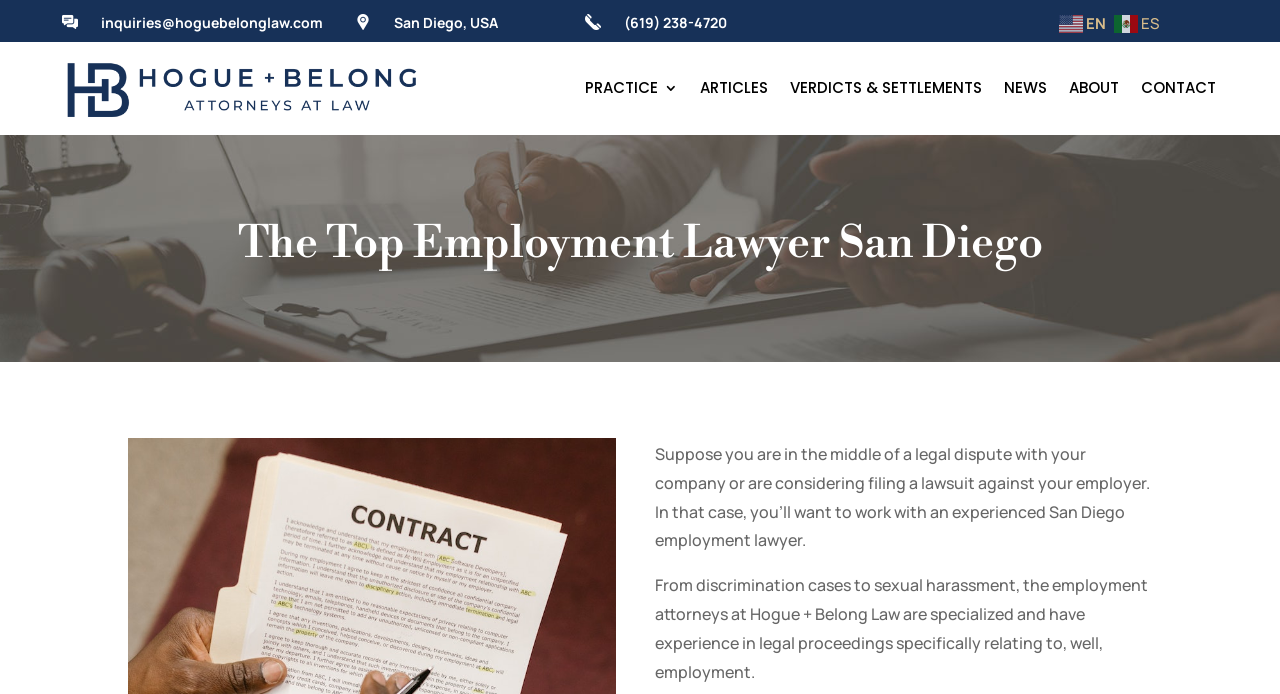Identify the bounding box coordinates for the element you need to click to achieve the following task: "Click the contact link". The coordinates must be four float values ranging from 0 to 1, formatted as [left, top, right, bottom].

[0.891, 0.117, 0.95, 0.149]